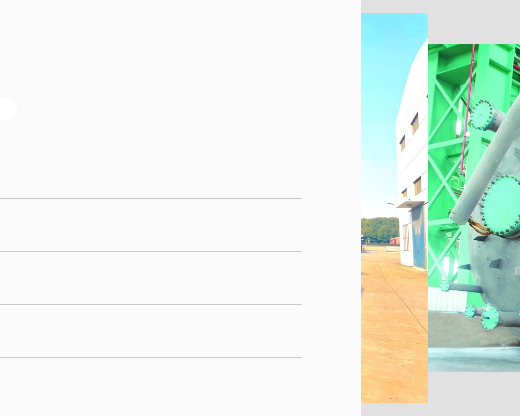Produce a meticulous caption for the image.

The image showcases a Petrochemical Sulfur Dioxide Gas Absorption Tower, specifically a packed absorption tower, prominently used in industrial applications. The tower is depicted in a vibrant green color, emphasizing its robust design and engineering. In the background, we see a modern industrial facility, indicative of the setting where such equipment is utilized, featuring clean lines and a structured layout. The photo captures the essence of the technological advancements in the petrochemical industry, providing insight into the equipment’s functionality and operational environment. This tower plays a crucial role in chemical processes, underscoring its importance in ensuring efficient gas absorption and environmental compliance within petrochemical operations.